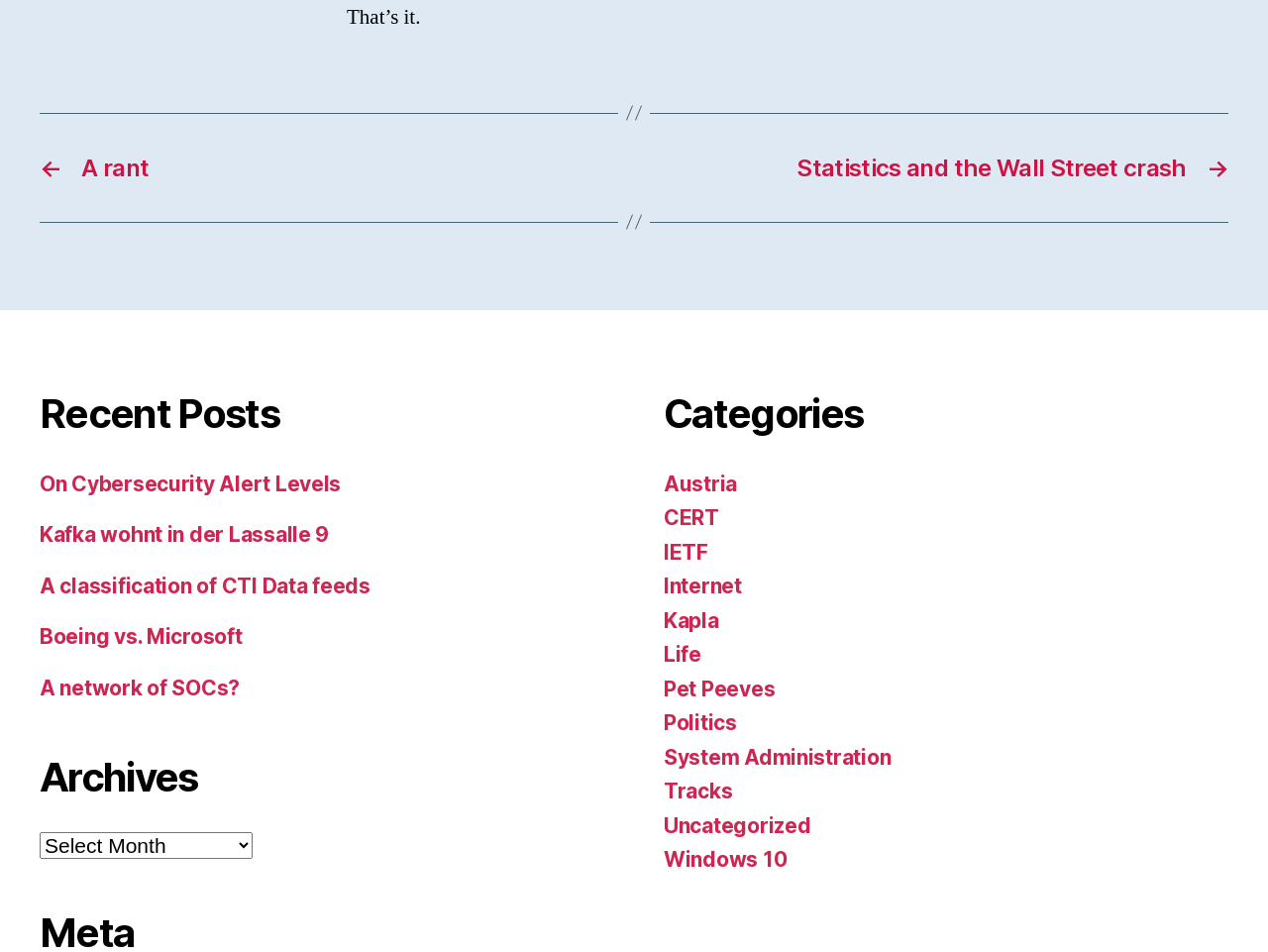Please mark the bounding box coordinates of the area that should be clicked to carry out the instruction: "explore category 'Austria'".

[0.523, 0.495, 0.581, 0.521]